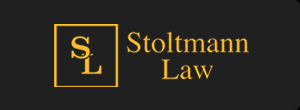Based on the visual content of the image, answer the question thoroughly: What is stylized within a square?

The initials 'SL' are stylized within a square, further enhancing the brand's identity and visual representation of the law firm.